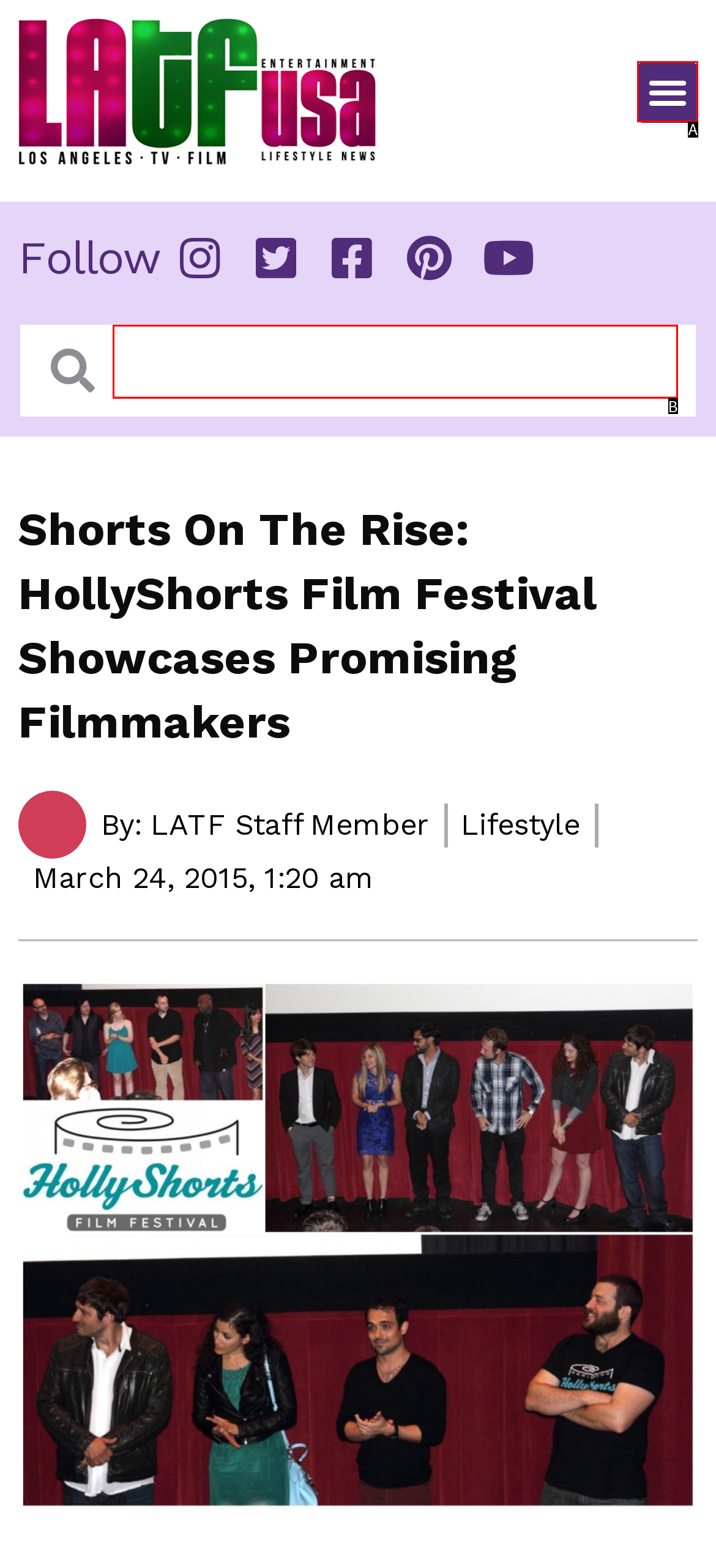Select the option that matches the description: parent_node: Search name="s". Answer with the letter of the correct option directly.

B